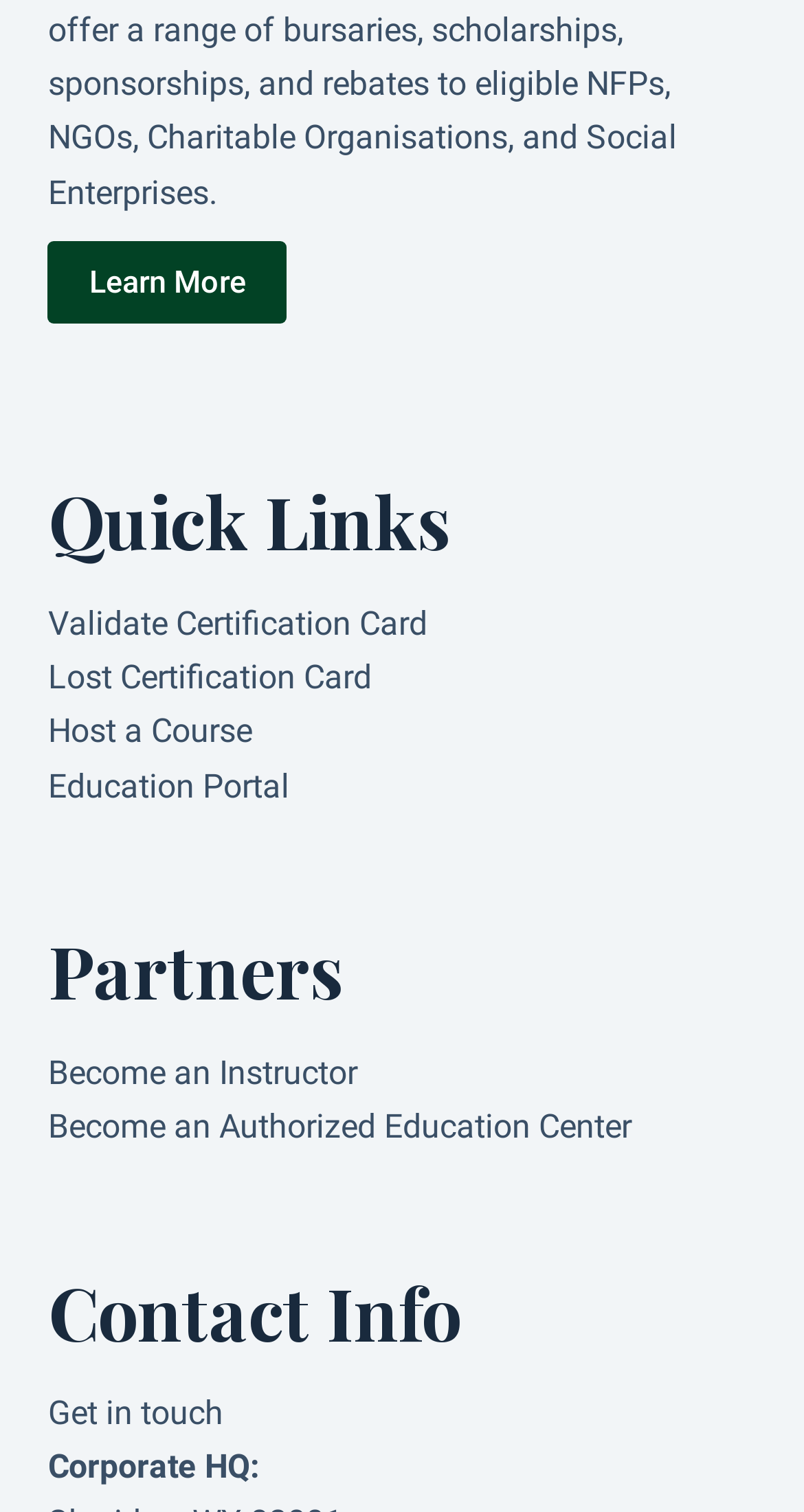From the element description: "Lost Certification Card", extract the bounding box coordinates of the UI element. The coordinates should be expressed as four float numbers between 0 and 1, in the order [left, top, right, bottom].

[0.06, 0.435, 0.463, 0.461]